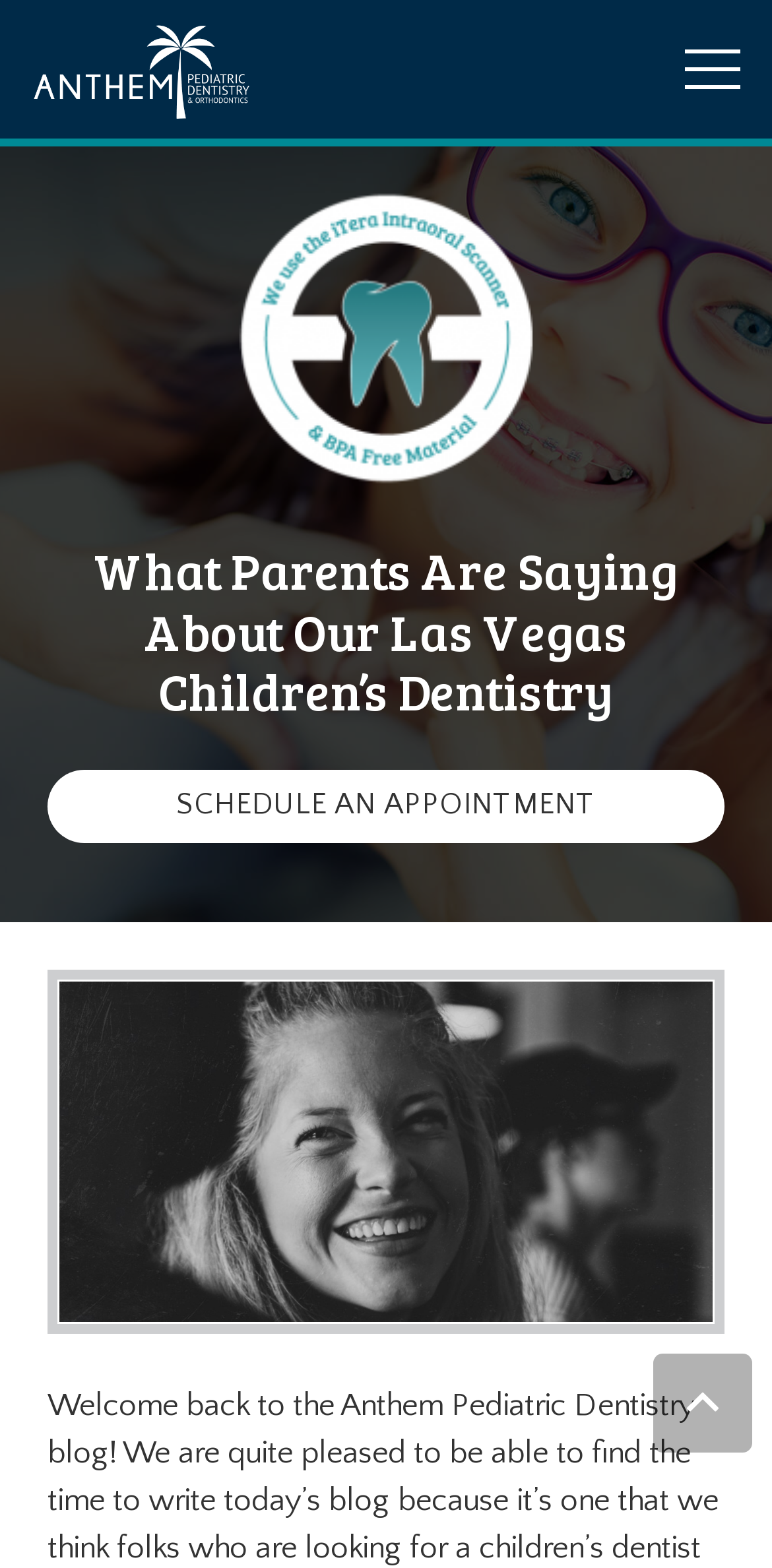Extract the primary heading text from the webpage.

What Parents Are Saying About Our Las Vegas Children’s Dentistry